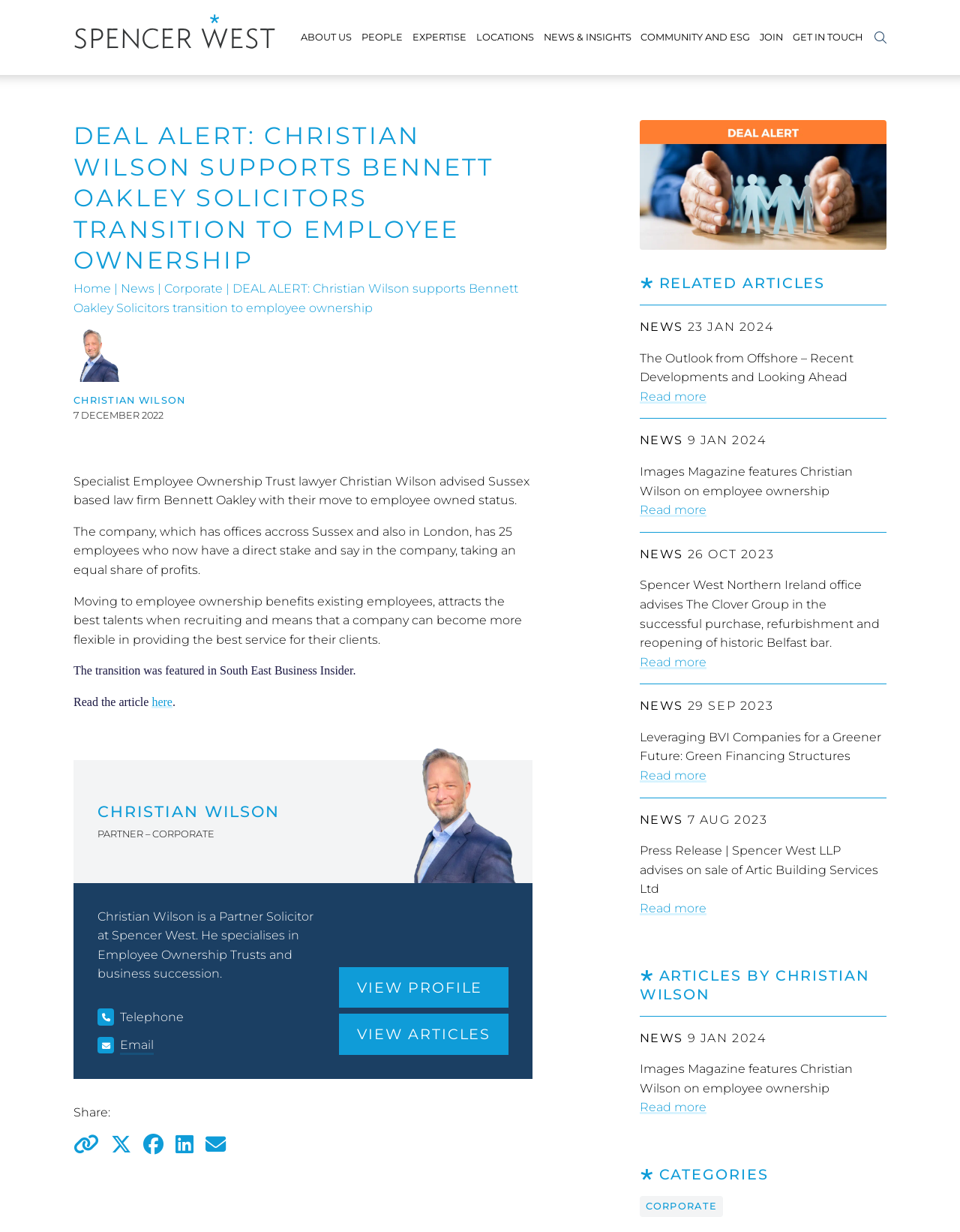What is the name of the lawyer who advised Bennett Oakley?
Look at the image and respond to the question as thoroughly as possible.

The webpage mentions that Christian Wilson, a specialist Employee Ownership Trust lawyer, advised Sussex-based law firm Bennett Oakley with their move to employee-owned status.